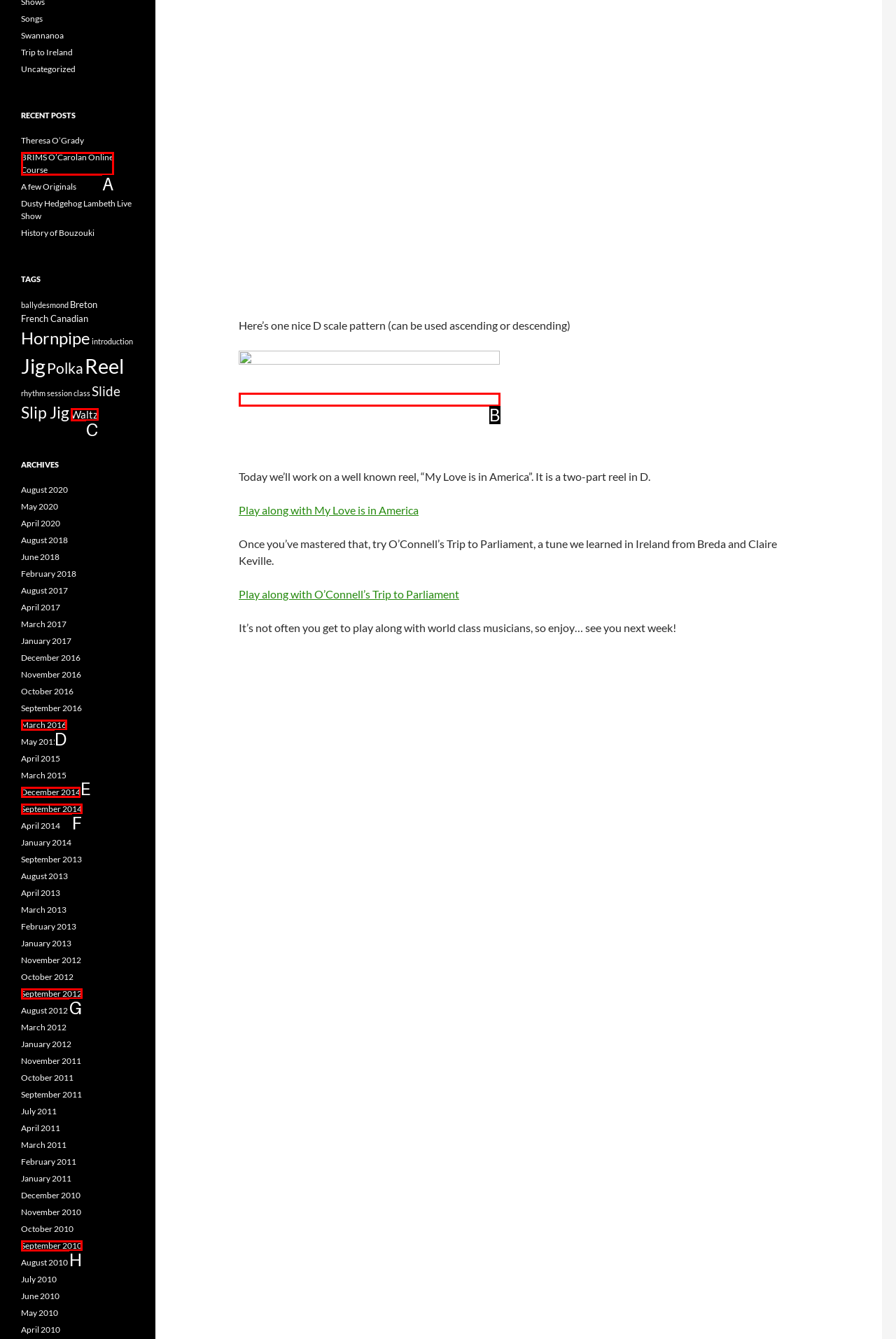Identify the matching UI element based on the description: parent_node: Search name="s" placeholder="Search" title="Search"
Reply with the letter from the available choices.

None